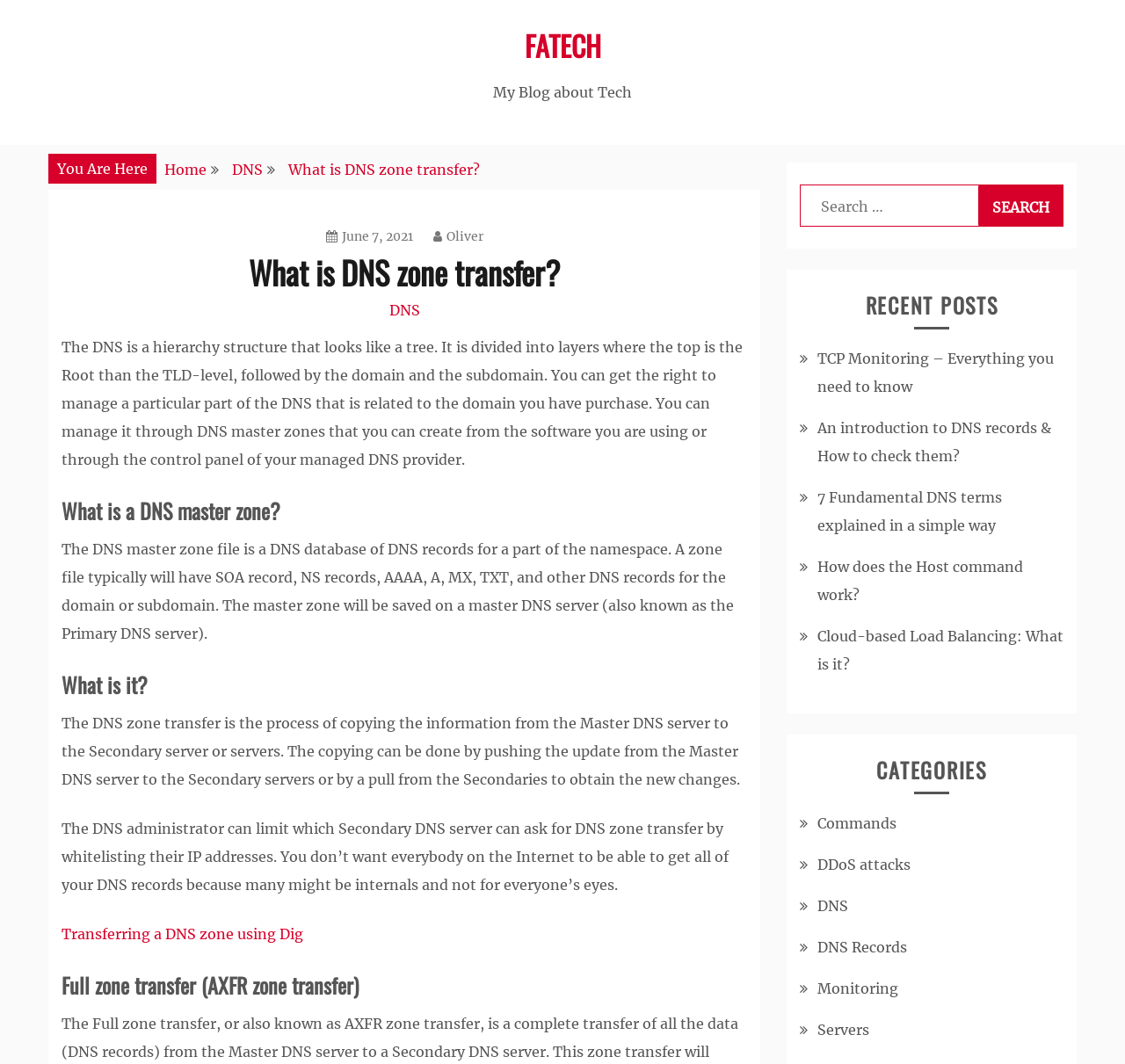Please identify the bounding box coordinates of the area that needs to be clicked to fulfill the following instruction: "Explore the DNS category."

[0.727, 0.843, 0.754, 0.86]